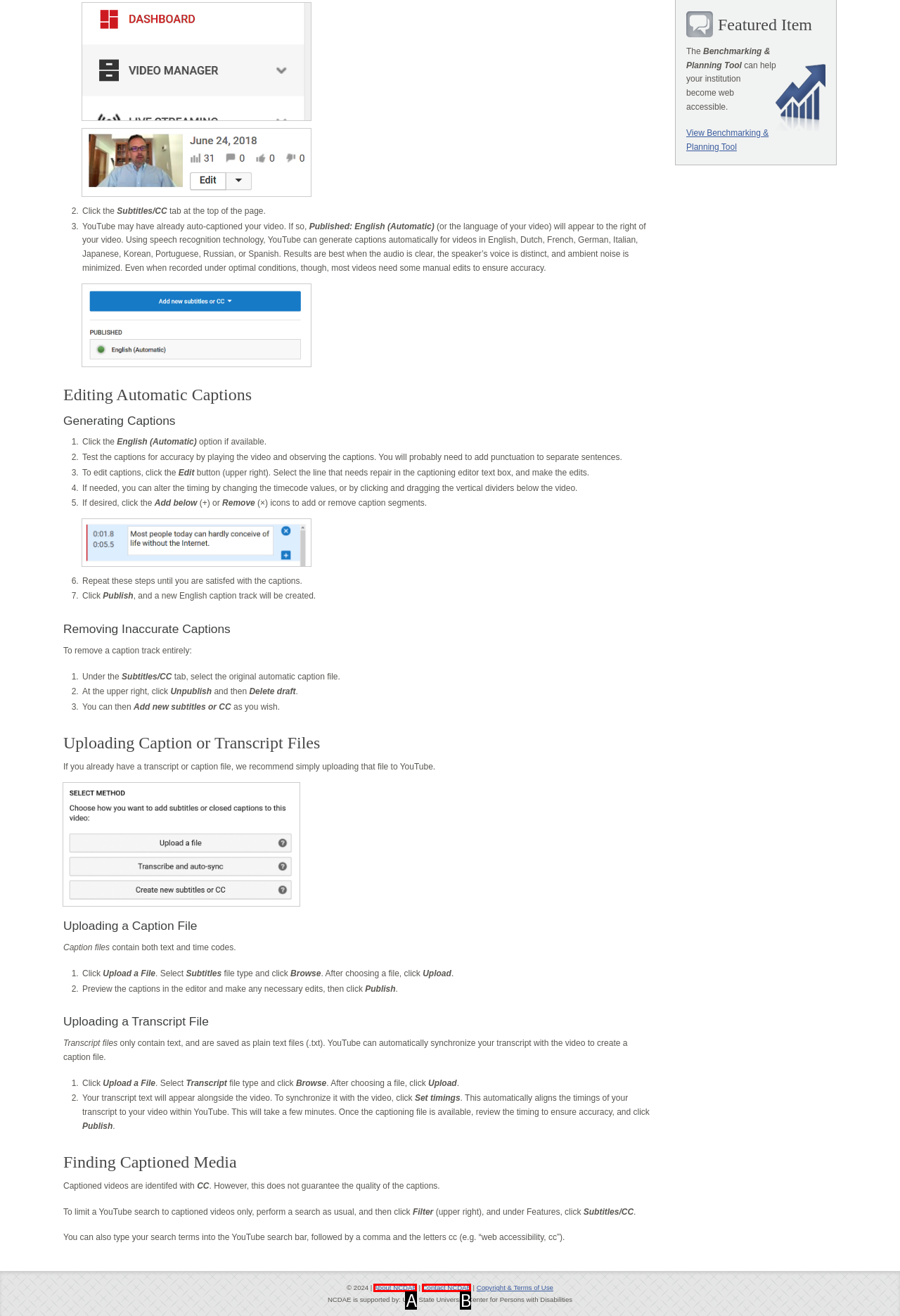Determine which option matches the element description: Contact NCDAE
Answer using the letter of the correct option.

B